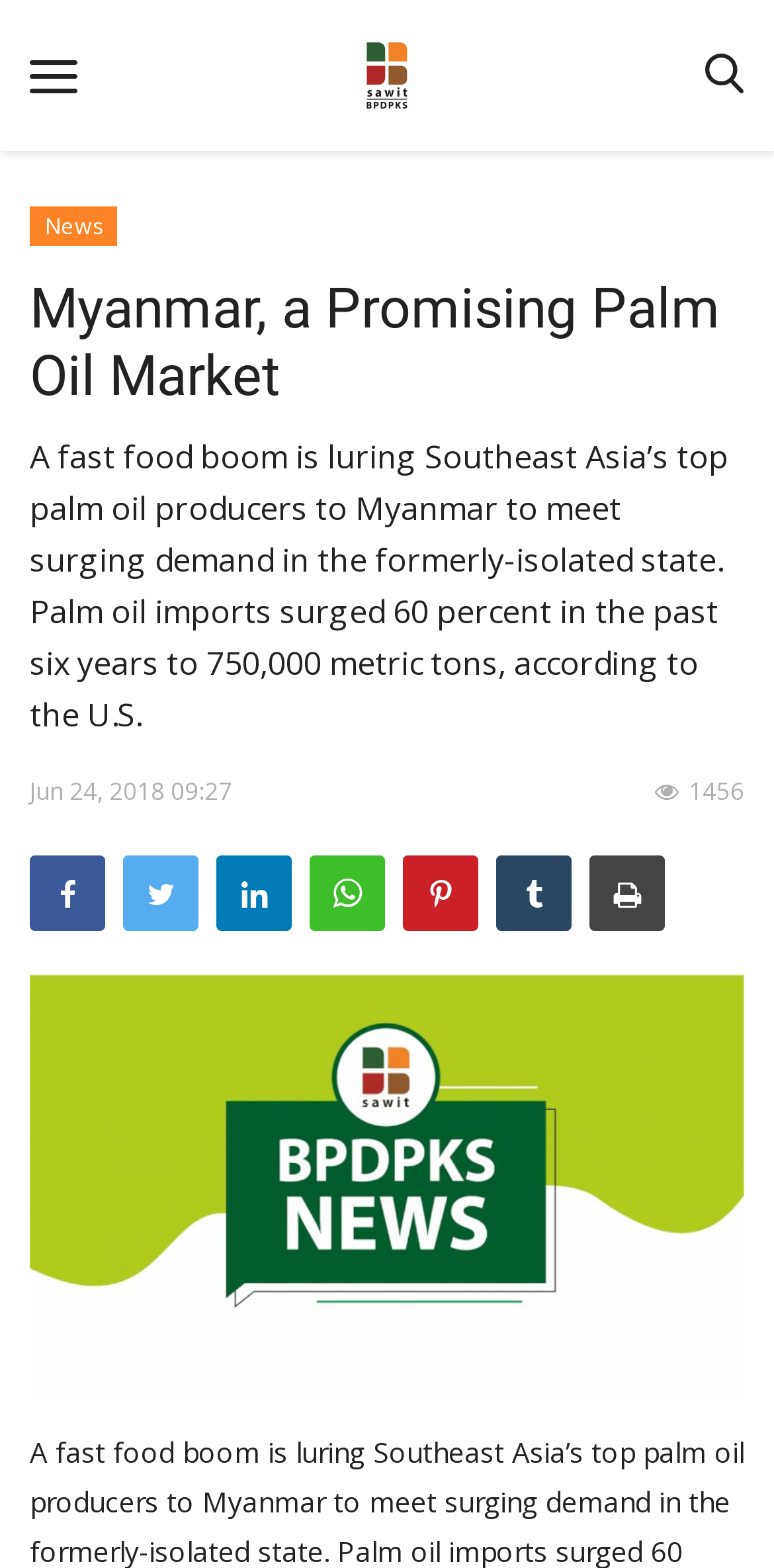Give a concise answer of one word or phrase to the question: 
How many metric tons of palm oil were imported in the past six years?

750,000